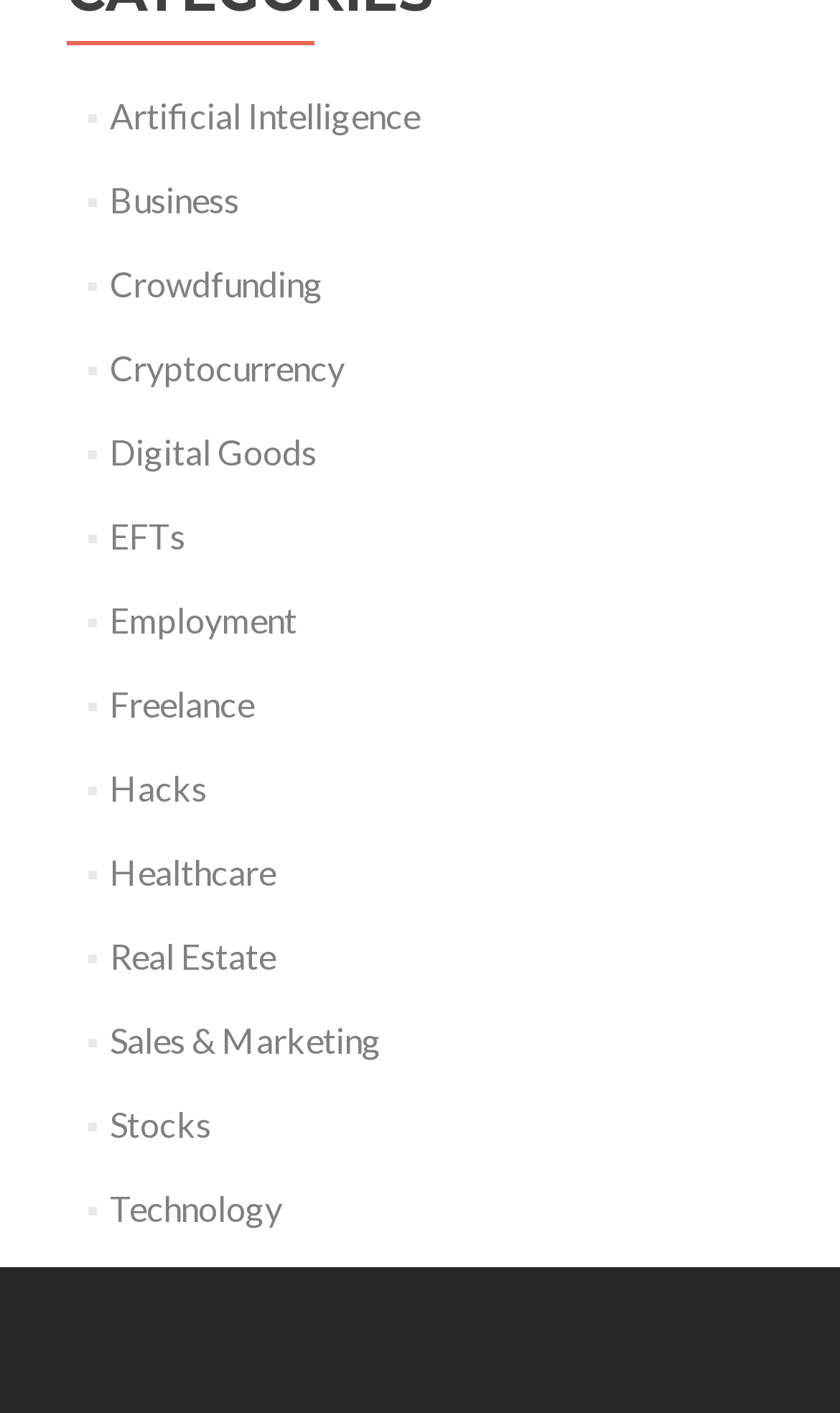Locate the bounding box coordinates of the clickable area to execute the instruction: "Learn about Cryptocurrency". Provide the coordinates as four float numbers between 0 and 1, represented as [left, top, right, bottom].

[0.13, 0.246, 0.41, 0.275]